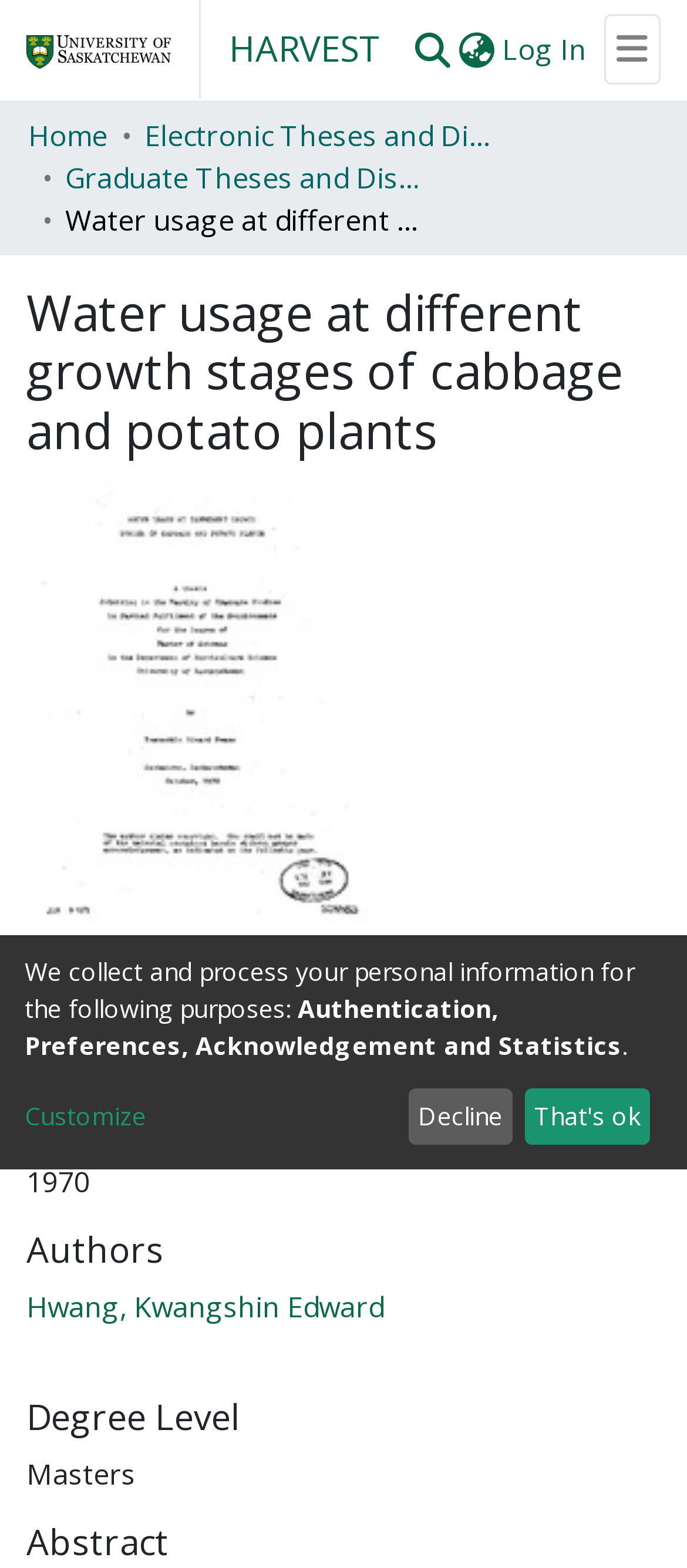Can you find the bounding box coordinates for the element that needs to be clicked to execute this instruction: "View Hwang_Kwangshin_Edward_1970_sec.pdf"? The coordinates should be given as four float numbers between 0 and 1, i.e., [left, top, right, bottom].

[0.038, 0.635, 0.926, 0.687]